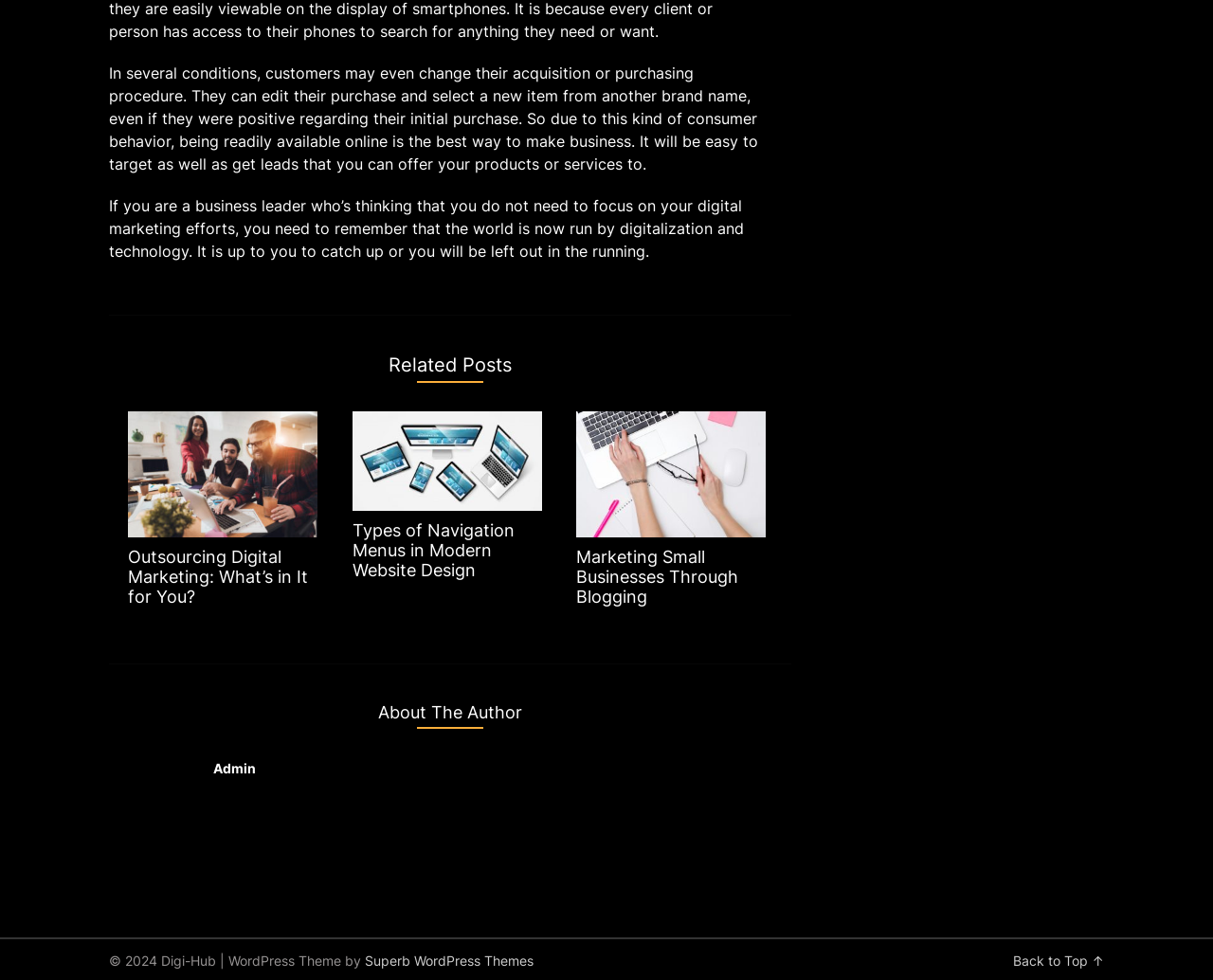Answer this question using a single word or a brief phrase:
What is the copyright year of the website?

2024